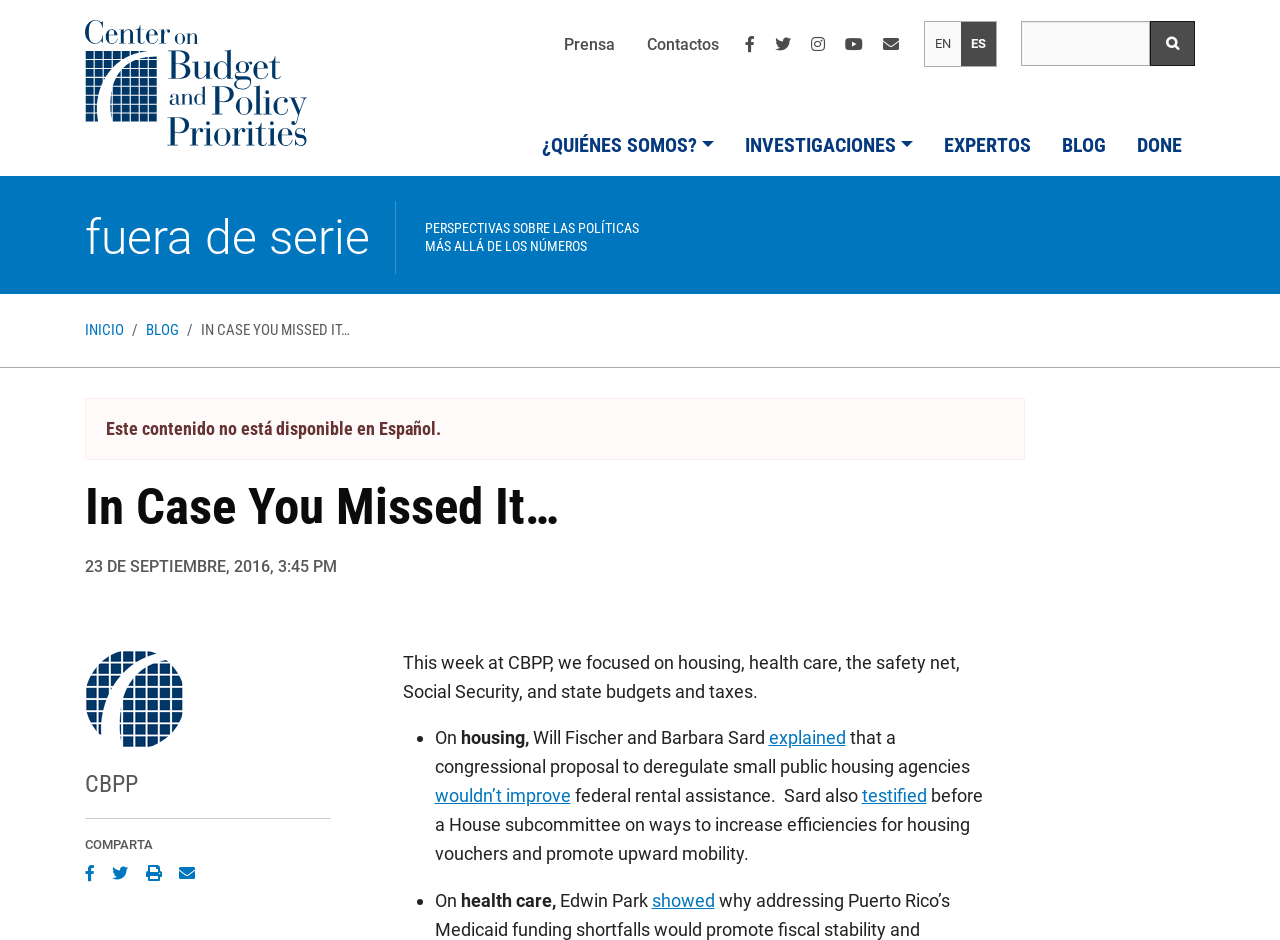Locate the bounding box coordinates of the clickable part needed for the task: "Advertise on this website".

None